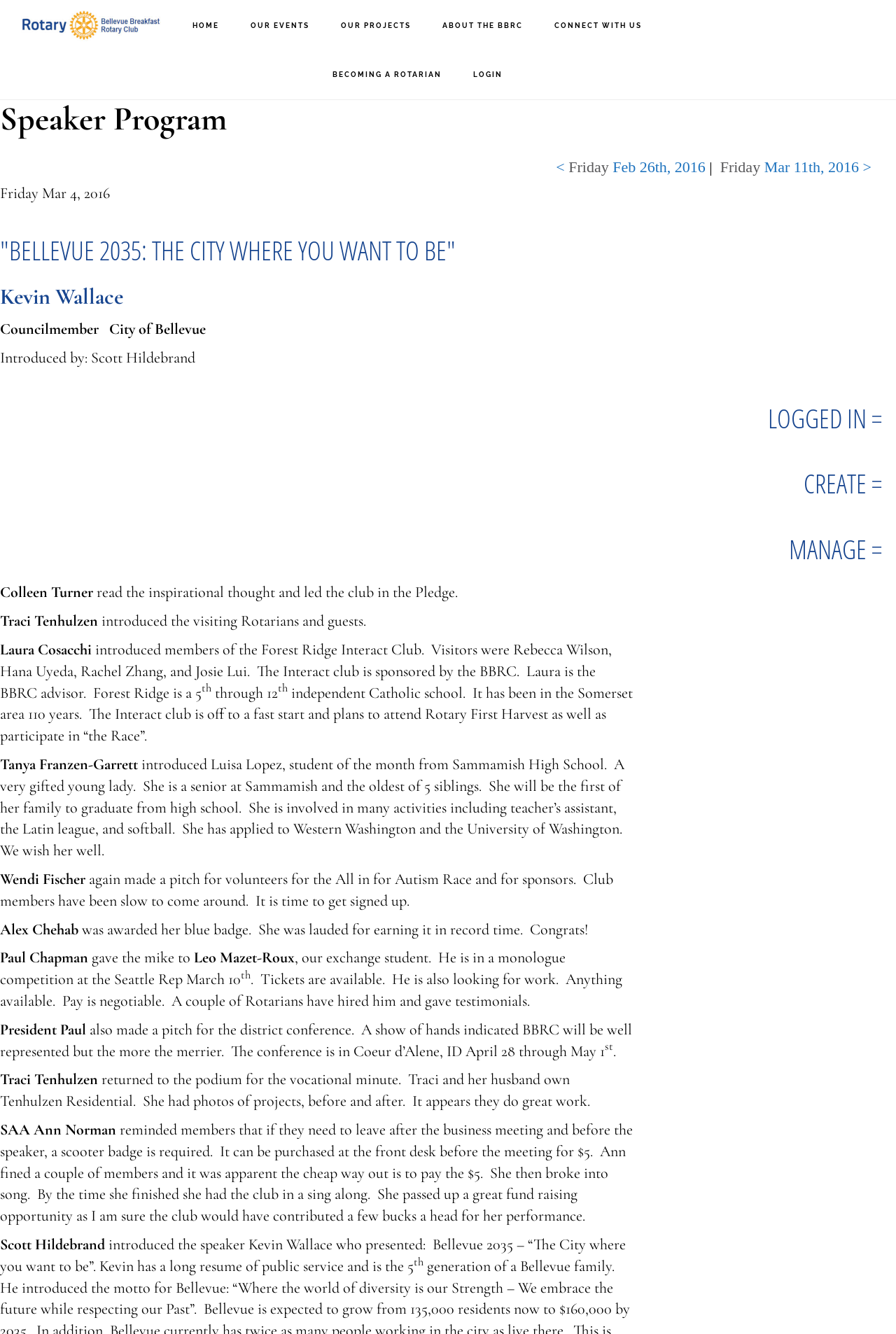Please specify the bounding box coordinates for the clickable region that will help you carry out the instruction: "Click on 'HOME'".

[0.199, 0.001, 0.26, 0.038]